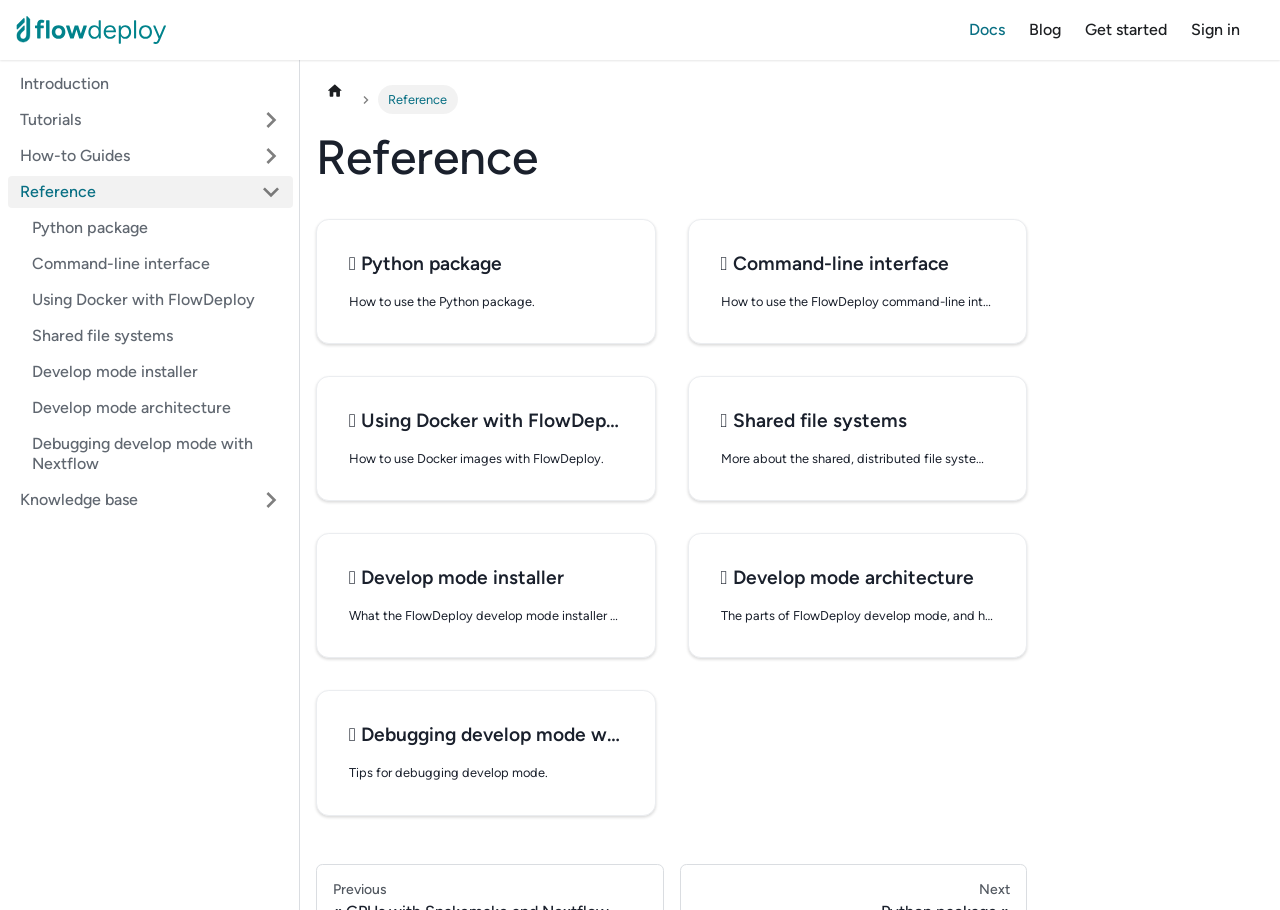Give a detailed explanation of the elements present on the webpage.

The webpage is titled "Reference | FlowDeploy" and has a navigation menu at the top with links to "Docs", "Blog", "Get started", and "Sign in". Below the navigation menu, there is a sidebar on the left with links to various categories, including "Introduction", "Tutorials", "How-to Guides", and "Reference", which is currently expanded. The sidebar also has a "Knowledge base" category that is not expanded.

The main content area is divided into sections, each with a heading and a paragraph of text. The sections are titled "Python package", "Command-line interface", "Using Docker with FlowDeploy", "Shared file systems", "Develop mode installer", "Develop mode architecture", and "Debugging develop mode with Nextflow". Each section has a link to a related topic, and the text provides a brief overview of the topic.

There are 7 links in the navigation menu, 7 categories in the sidebar, and 7 sections in the main content area. The webpage also has 2 images, one of which is the FlowDeploy logo. The layout is organized, with clear headings and concise text, making it easy to navigate and find relevant information.